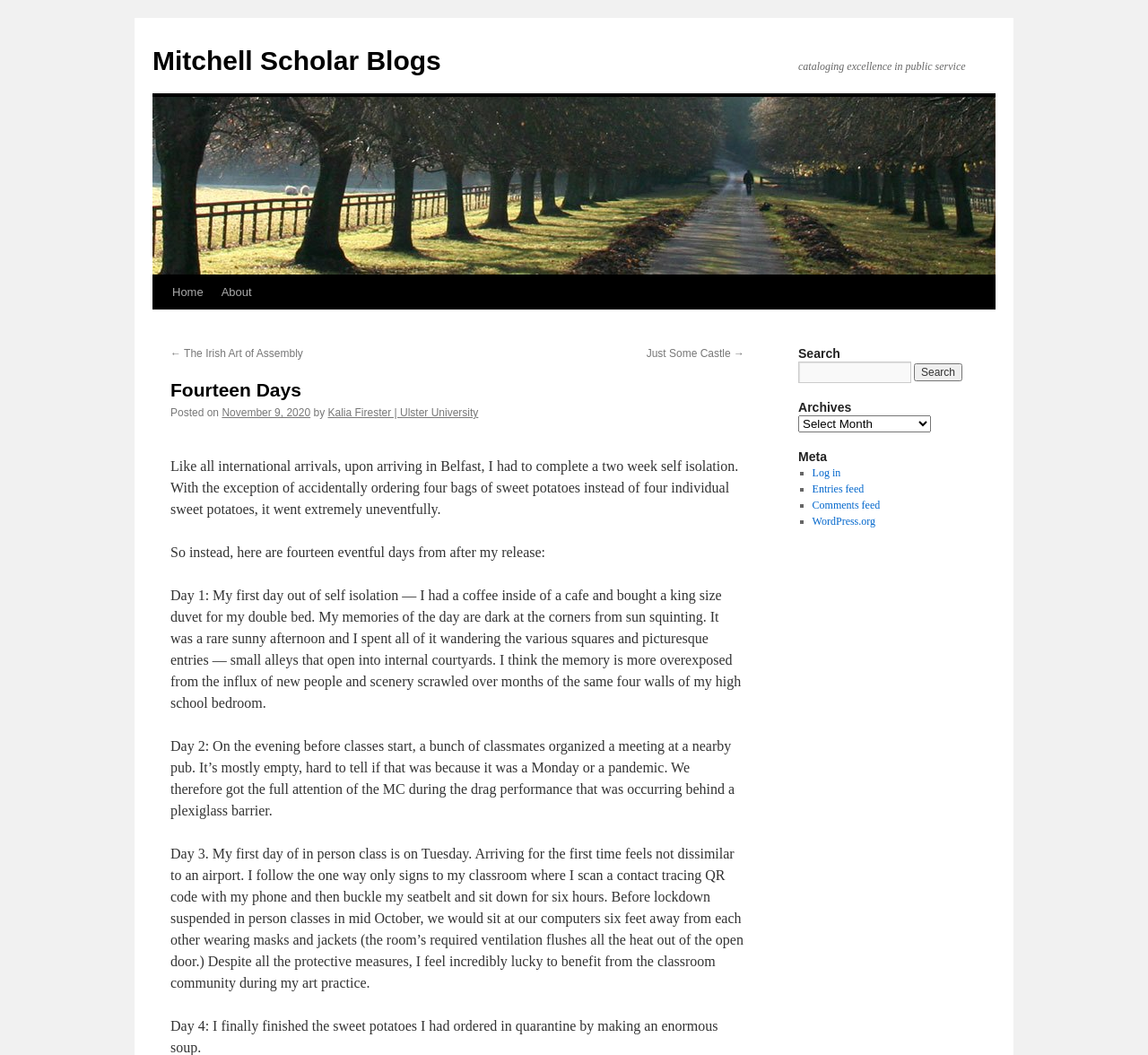Please provide a comprehensive answer to the question based on the screenshot: Who is the author of the blog post?

The author of the blog post can be found in the link element with the text 'Kalia Firester | Ulster University' located below the title of the blog post, which provides information about the author's name and affiliation.